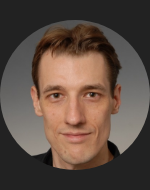Answer in one word or a short phrase: 
What is the length of Jens' hair?

Short